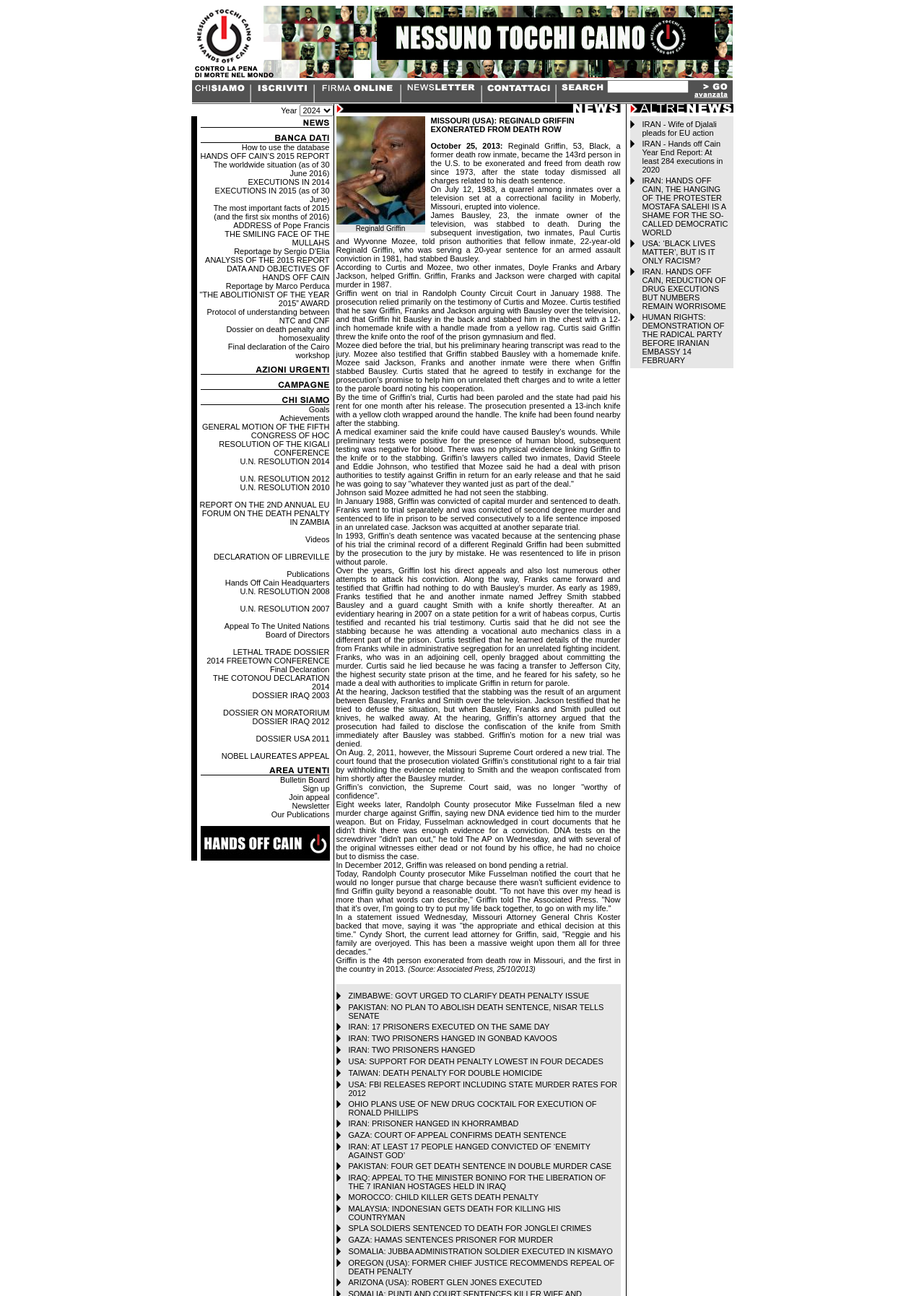Please answer the following question as detailed as possible based on the image: 
What is the function of the link with an image?

The link with an image is likely a navigation element that allows users to click on it and navigate to another webpage or section of the website. The image may provide additional context or information about the link's destination.